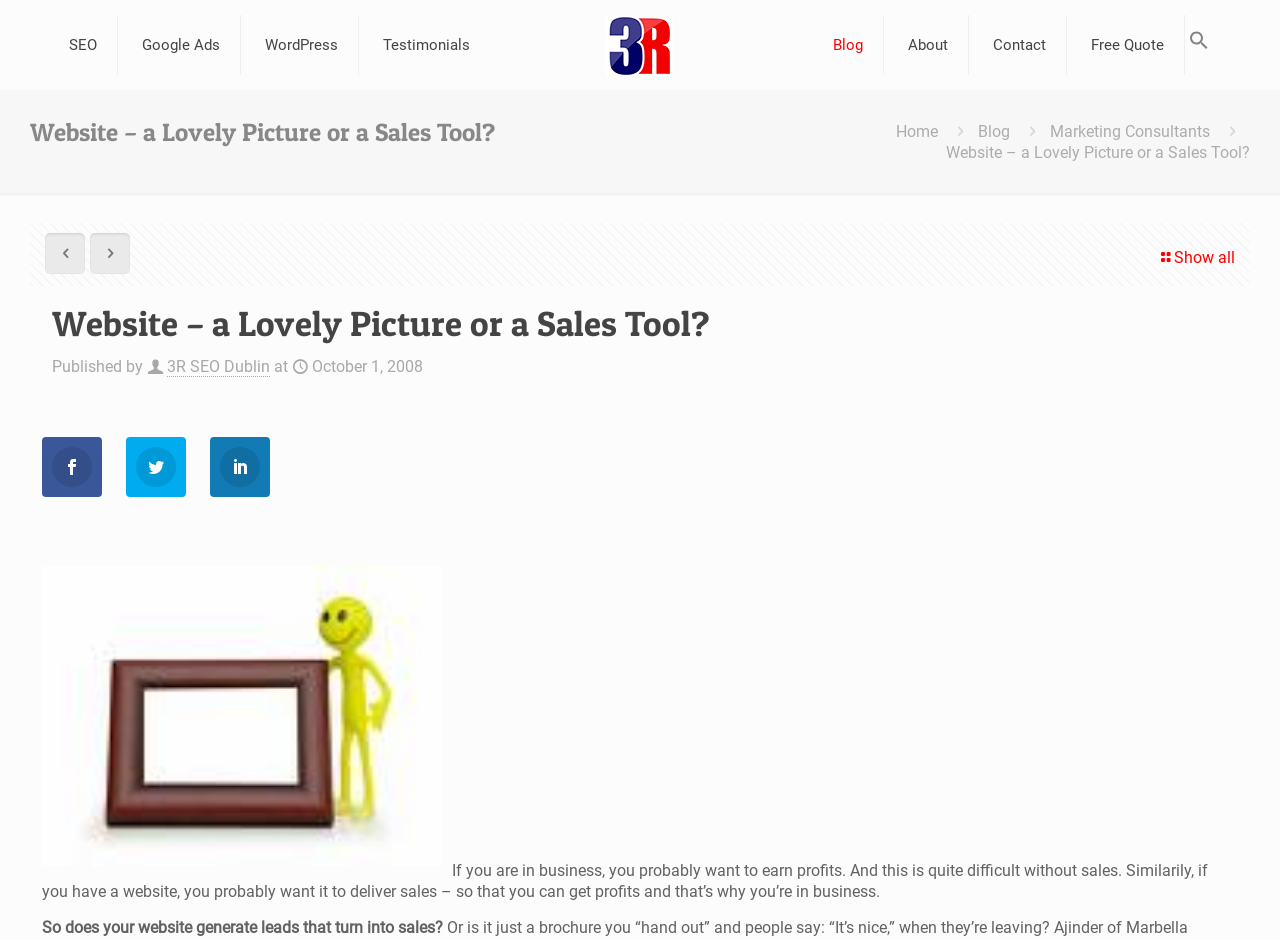What is the name of the company?
Please look at the screenshot and answer using one word or phrase.

3R SEO Dublin